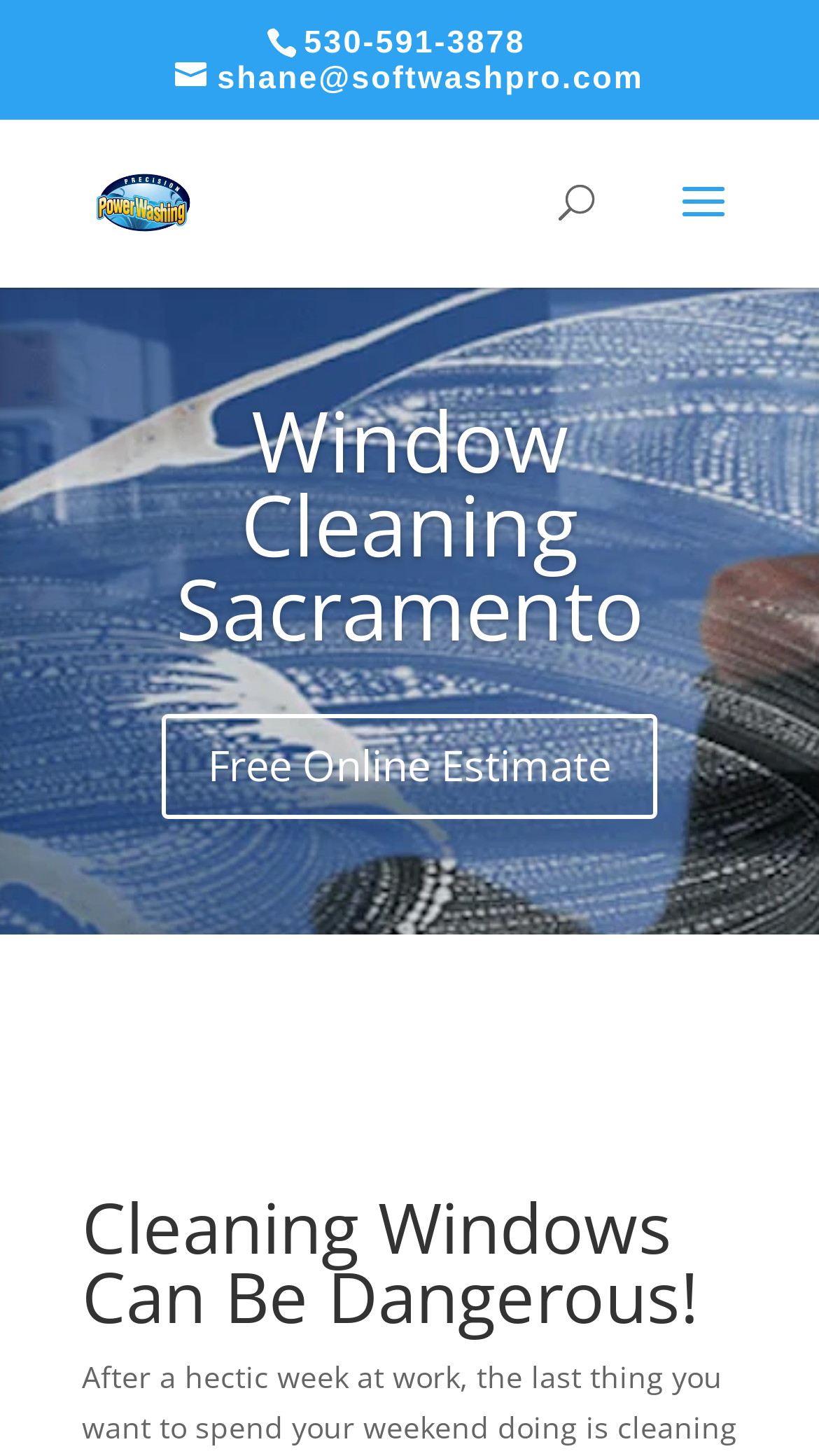What is the purpose of the search box?
Answer the question with a thorough and detailed explanation.

I found a search box on the webpage with a label 'Search for:', which suggests that the purpose of the search box is to allow users to search for something on the website.